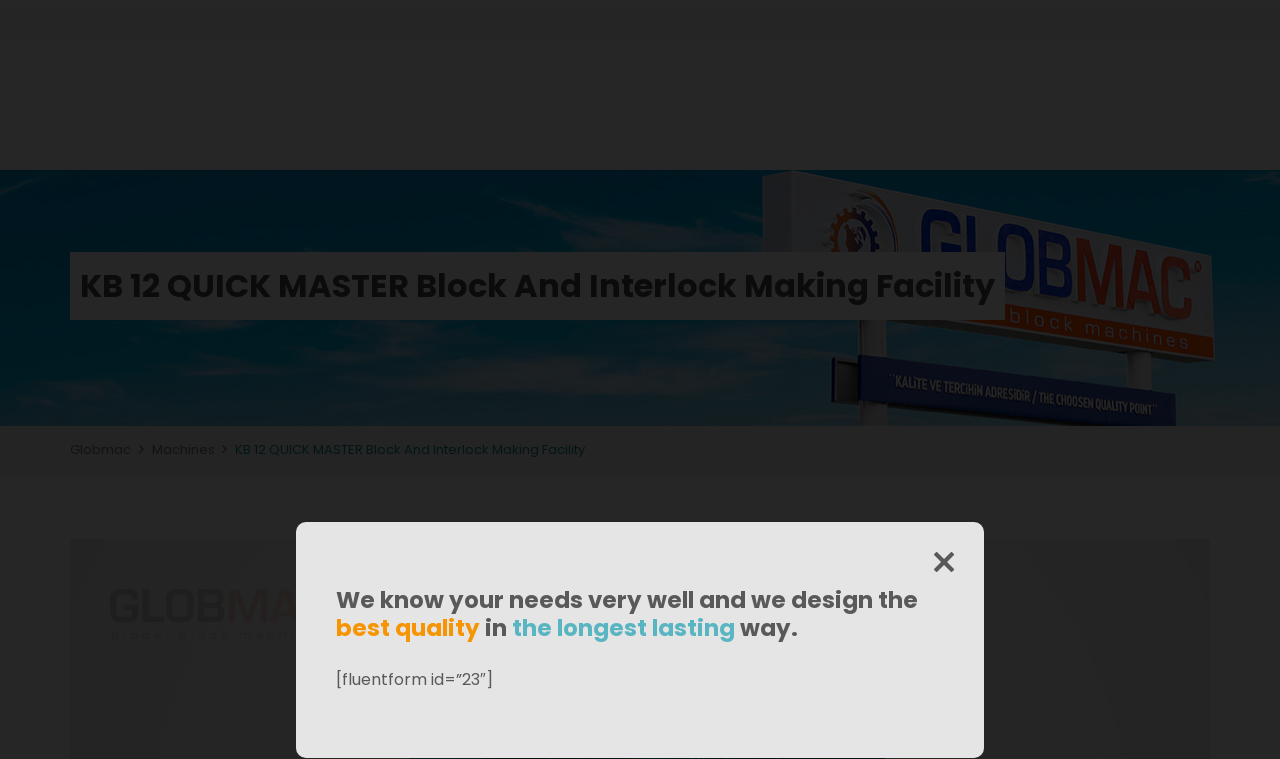What is the quality of the products? Based on the image, give a response in one word or a short phrase.

Best quality